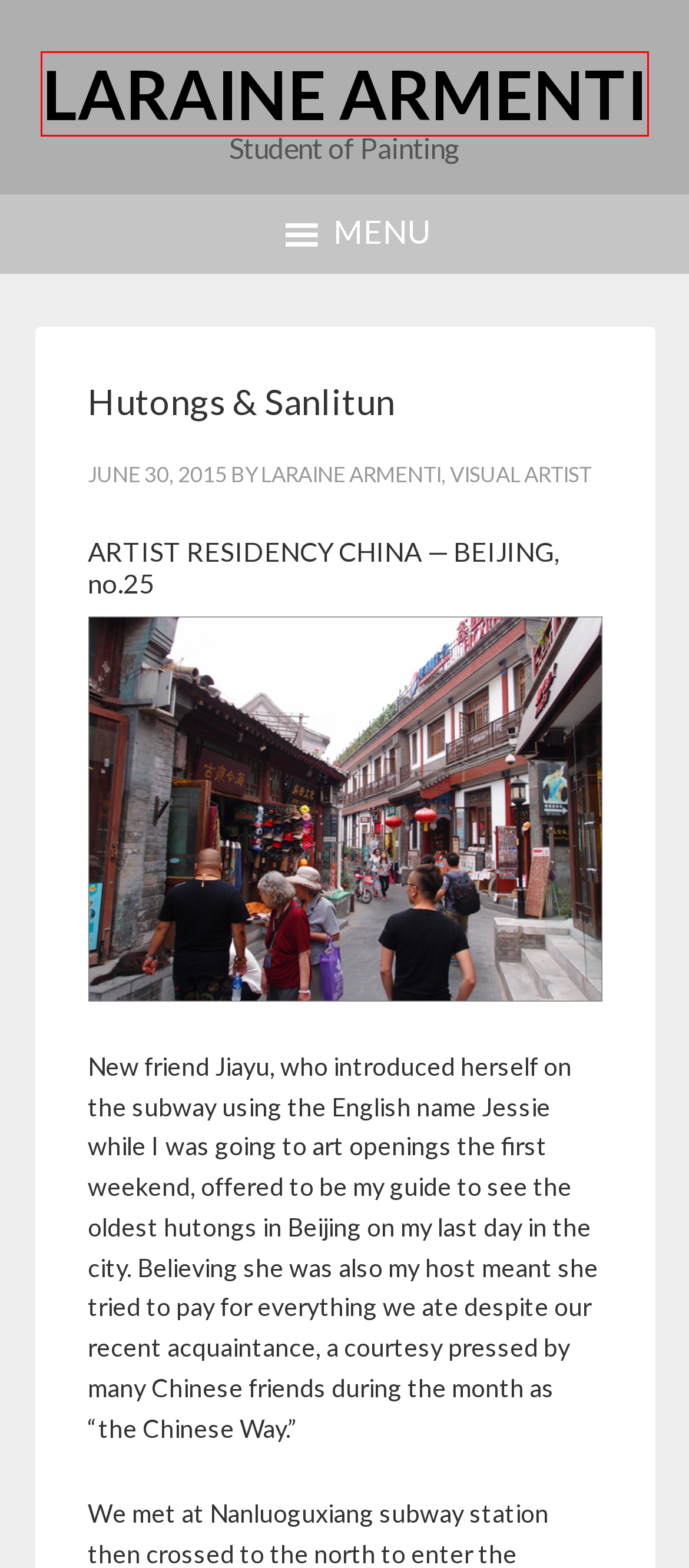Take a look at the provided webpage screenshot featuring a red bounding box around an element. Select the most appropriate webpage description for the page that loads after clicking on the element inside the red bounding box. Here are the candidates:
A. Photo
B. Summer Series
C. Where have you gone, Joe DiMaggio
D. LARAINE ARMENTI – Student of Painting
E. Shape, Color & Pattern
F. Laraine Armenti, visual artist
G. Outsiders — Musa Collective
H. Artist Residency

D